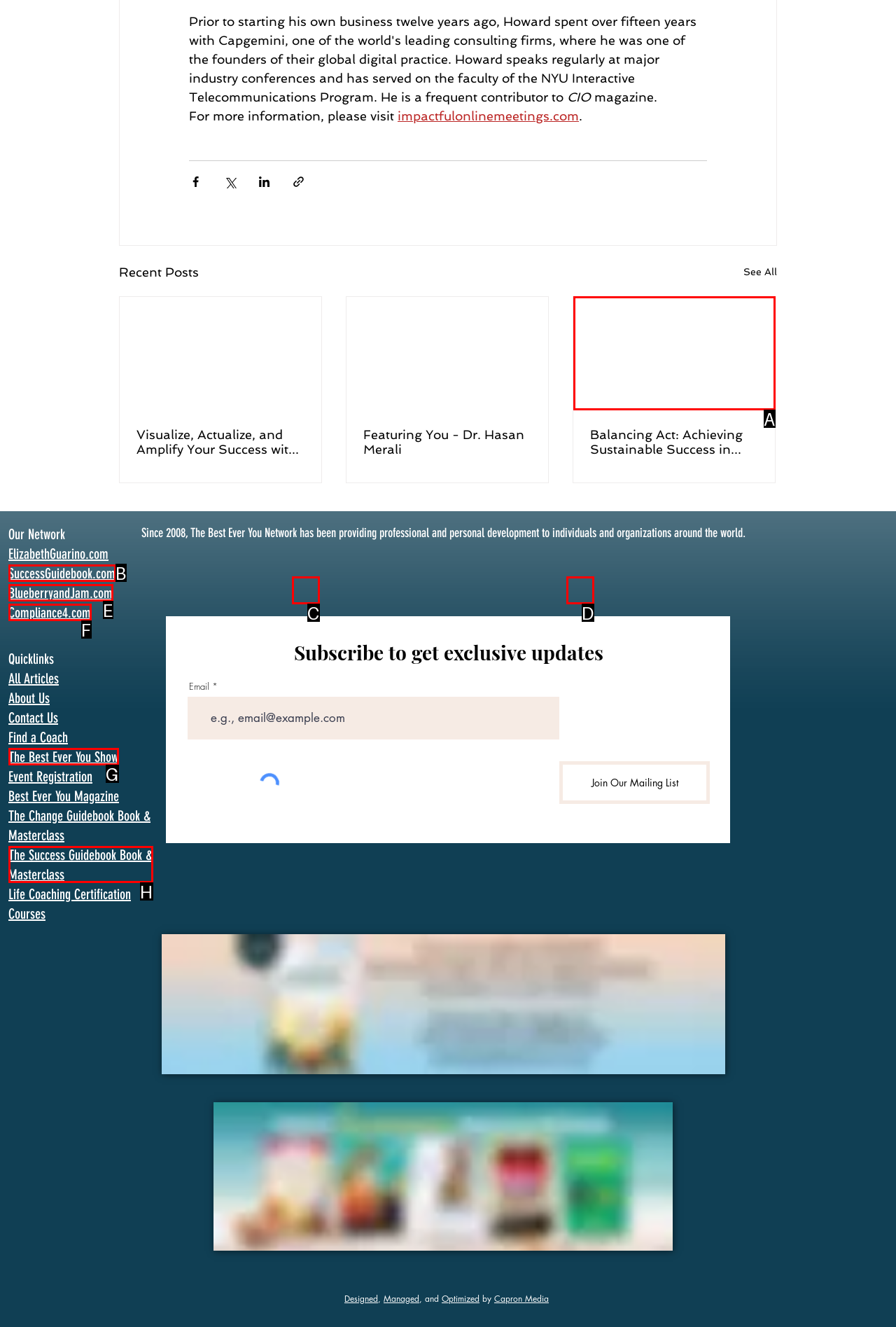Determine the UI element that matches the description: The Best Ever You Show
Answer with the letter from the given choices.

G